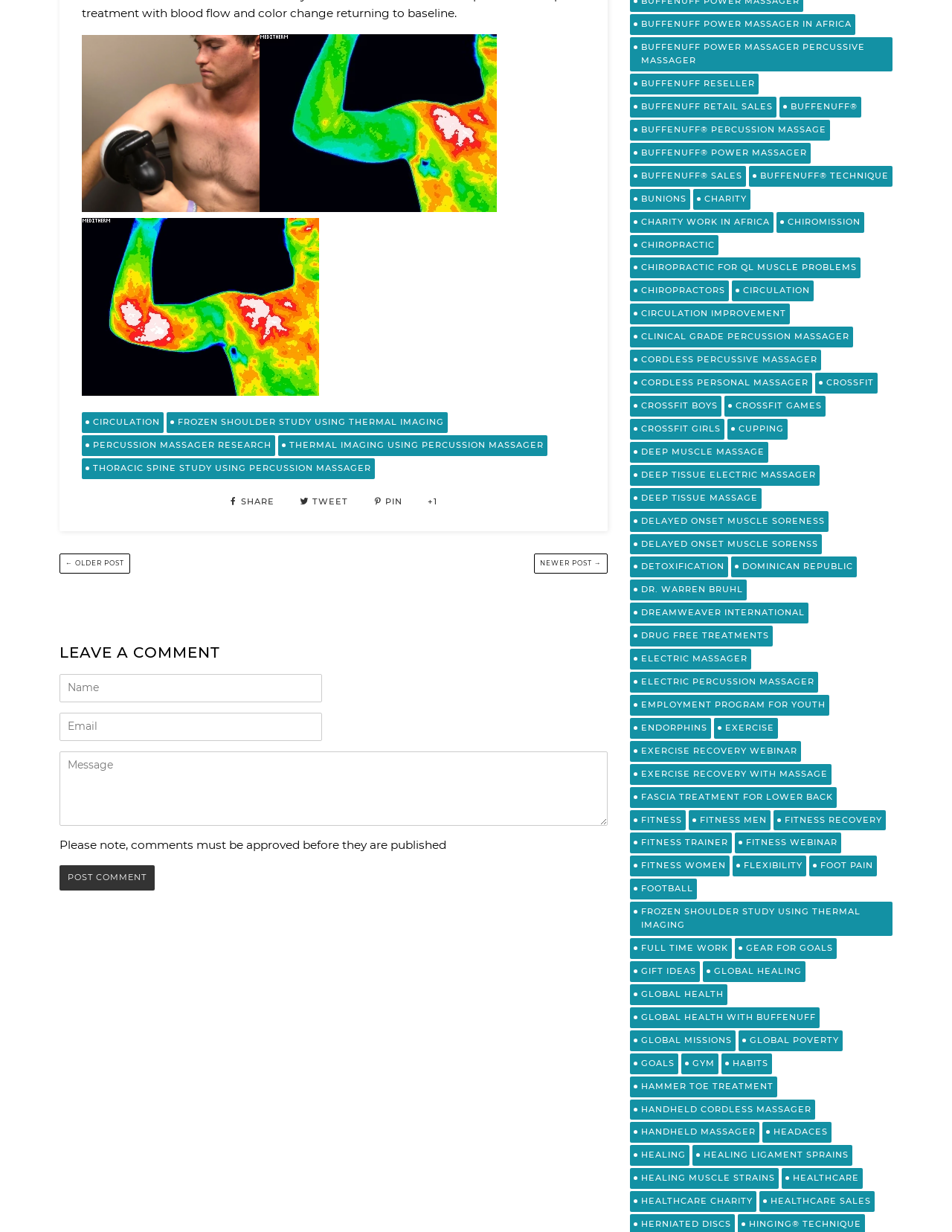Please identify the bounding box coordinates for the region that you need to click to follow this instruction: "Click on the 'Post comment' button".

[0.062, 0.702, 0.162, 0.723]